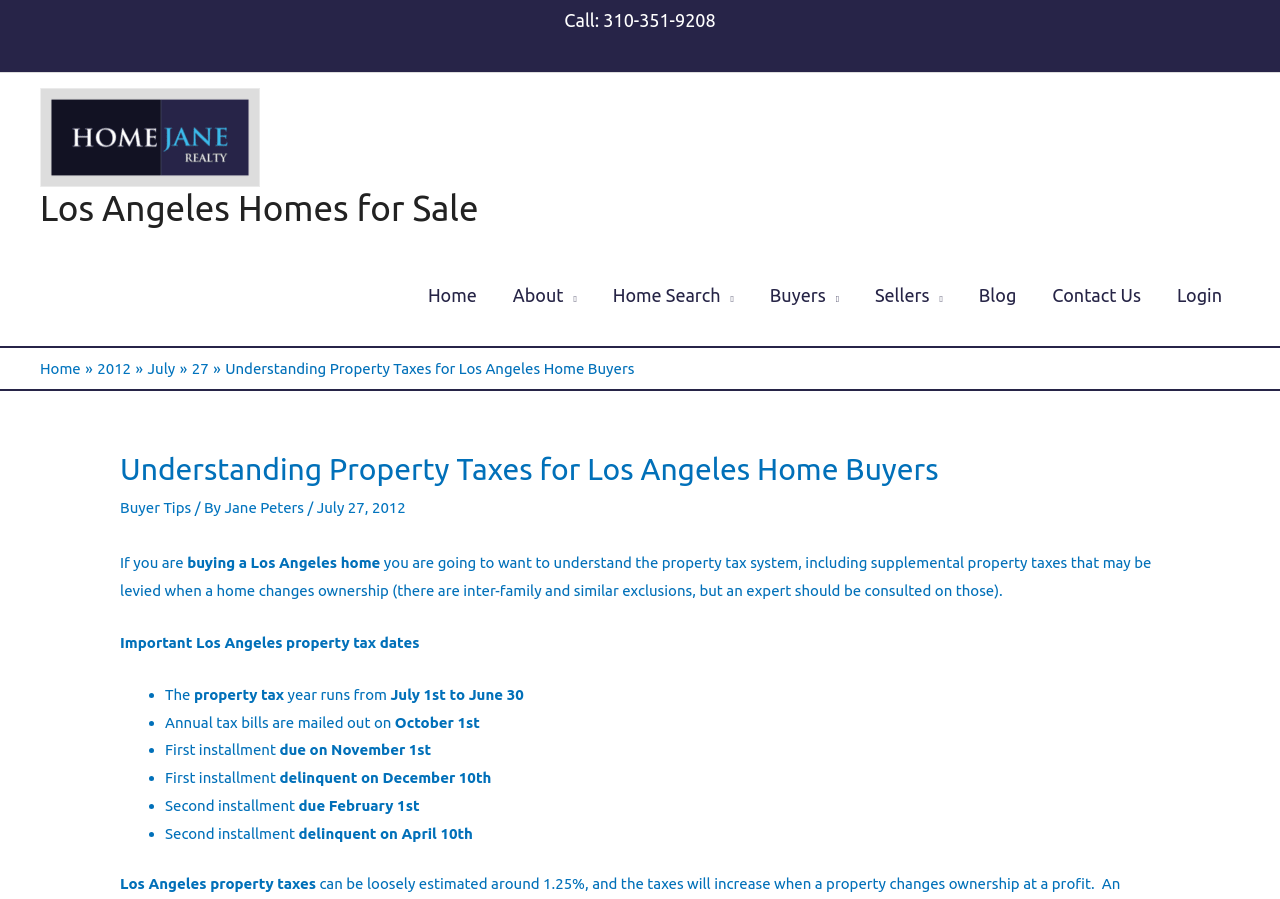Who is the author of the current article? Observe the screenshot and provide a one-word or short phrase answer.

Jane Peters